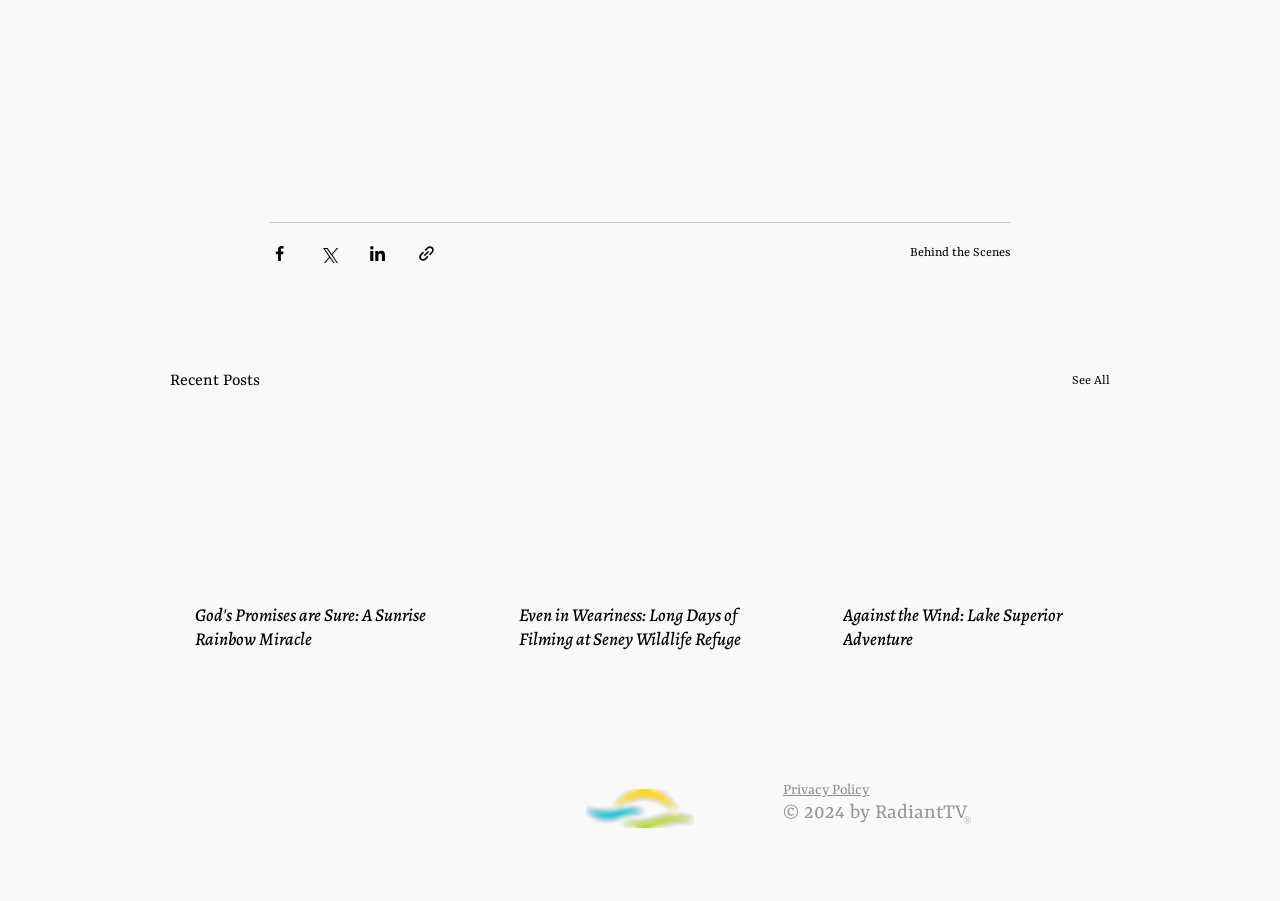Identify the bounding box coordinates of the element that should be clicked to fulfill this task: "View Recent Posts". The coordinates should be provided as four float numbers between 0 and 1, i.e., [left, top, right, bottom].

[0.133, 0.407, 0.203, 0.44]